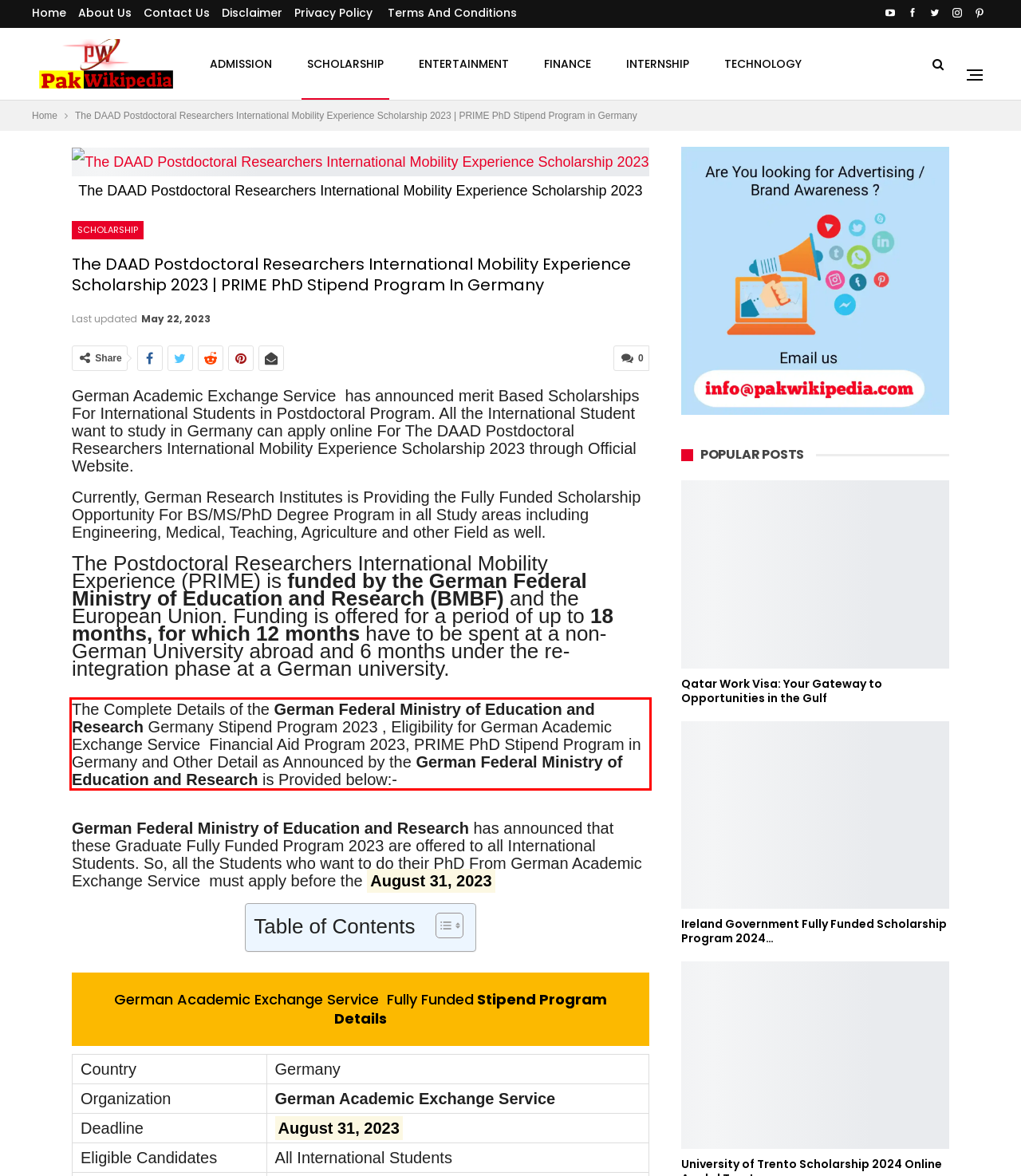Please identify the text within the red rectangular bounding box in the provided webpage screenshot.

The Complete Details of the German Federal Ministry of Education and Research Germany Stipend Program 2023 , Eligibility for German Academic Exchange Service Financial Aid Program 2023, PRIME PhD Stipend Program in Germany and Other Detail as Announced by the German Federal Ministry of Education and Research is Provided below:-